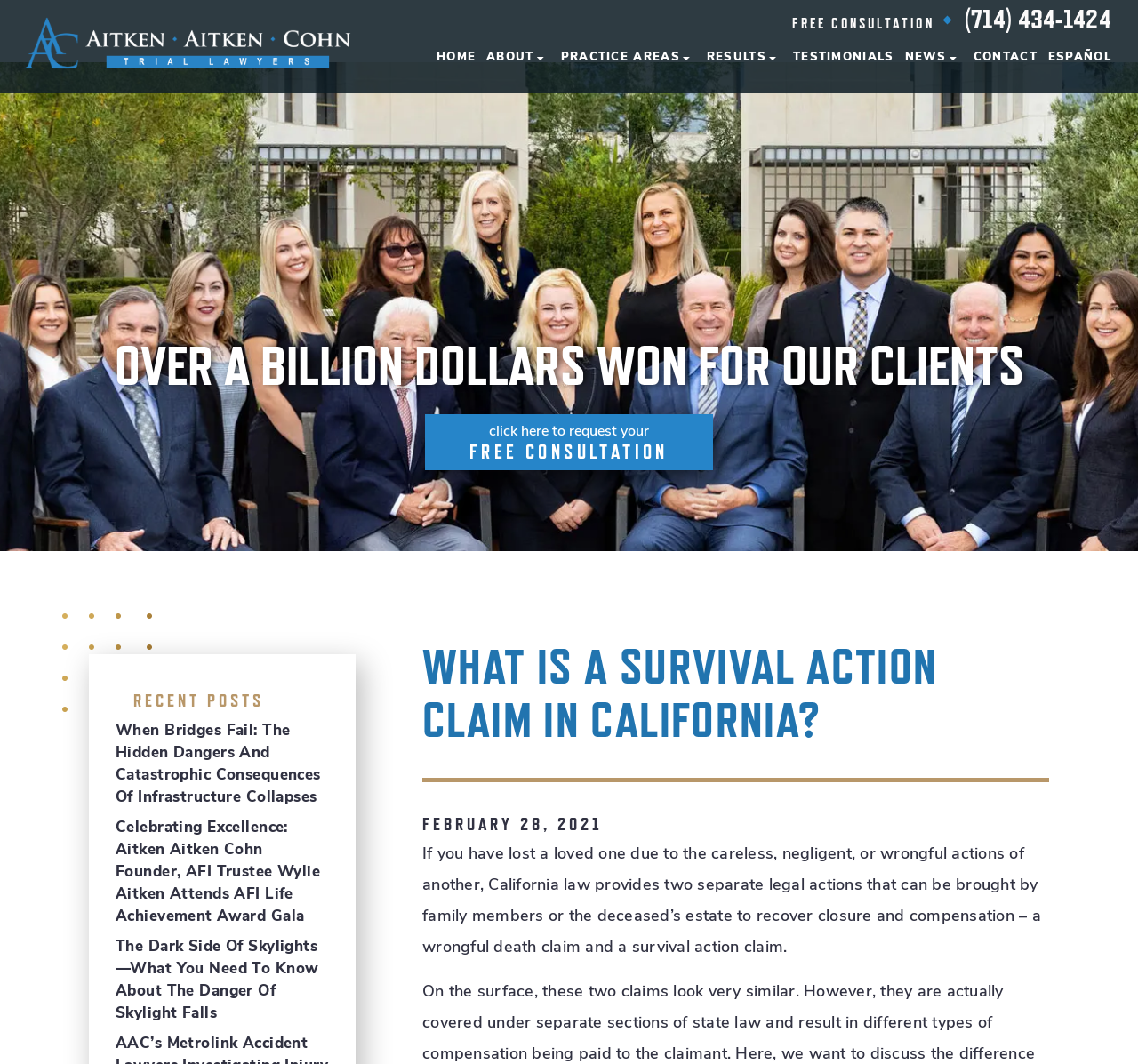Please identify the bounding box coordinates of the clickable region that I should interact with to perform the following instruction: "Request a free consultation". The coordinates should be expressed as four float numbers between 0 and 1, i.e., [left, top, right, bottom].

[0.696, 0.014, 0.821, 0.03]